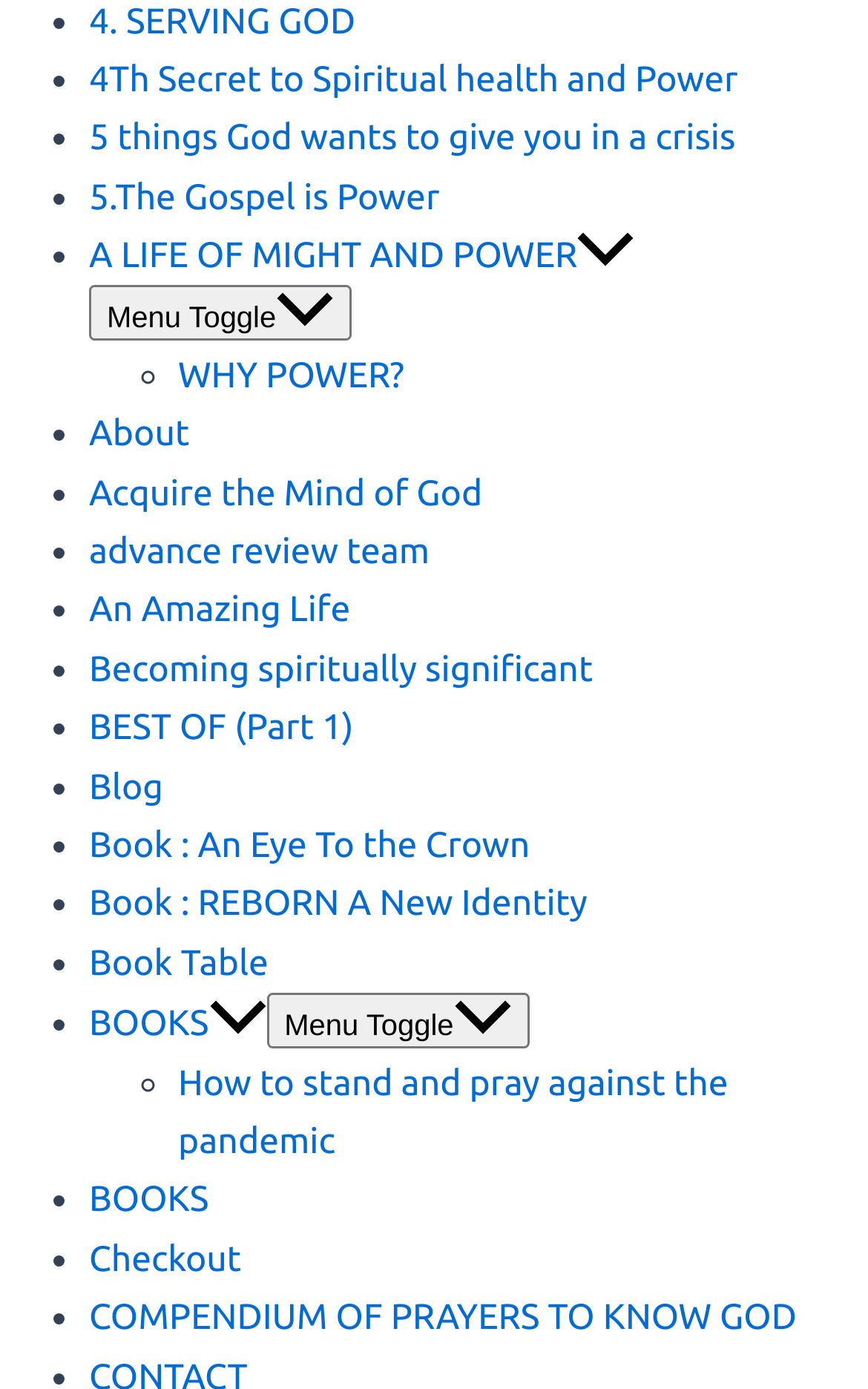Identify the bounding box coordinates of the element to click to follow this instruction: 'Click on the 'About' link'. Ensure the coordinates are four float values between 0 and 1, provided as [left, top, right, bottom].

[0.103, 0.299, 0.218, 0.327]